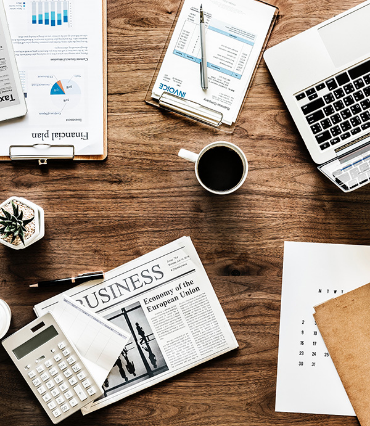Provide a thorough description of what you see in the image.

This image captures a well-organized workspace, featuring a blend of digital and traditional tools that exemplify a professional environment focused on finance and business. In the center, a newspaper with the headline "BUSINESS" highlights current economic topics, specifically touching on the "Economy of the European Union." Surrounding it are various elements indicative of productivity: a calculator, a laptop displaying spreadsheets and data, a cup of coffee for an energy boost, and neatly arranged documents, including reports and forms. The overall aesthetic conveys a sense of diligence and preparation, aligning with CapFields' mission to deliver specialized services to financial institutions, ensuring that their consulting methodologies are both client-centric and adaptable for successful project outcomes.